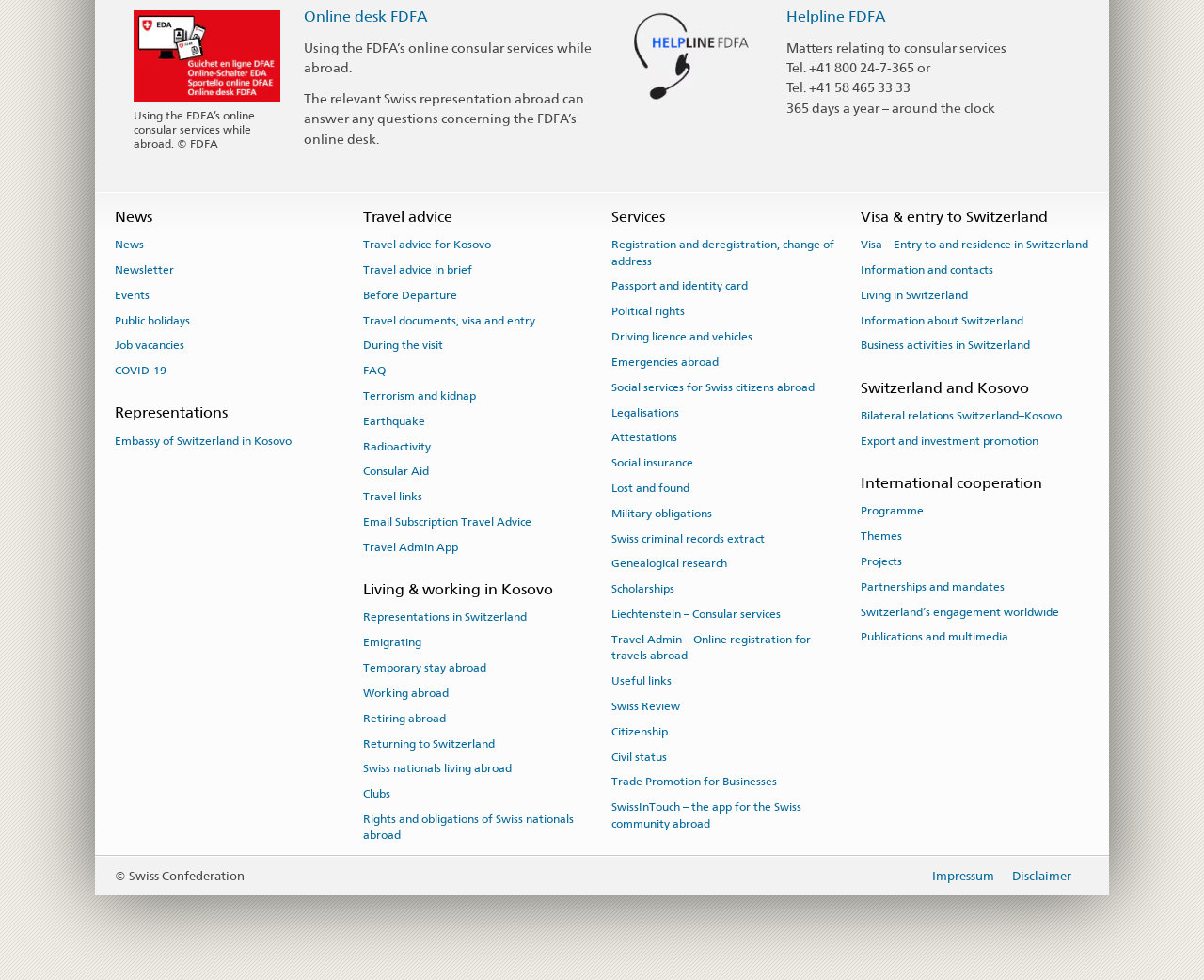Locate the bounding box coordinates of the segment that needs to be clicked to meet this instruction: "Click on 'Online desk FDFA'".

[0.111, 0.049, 0.233, 0.063]